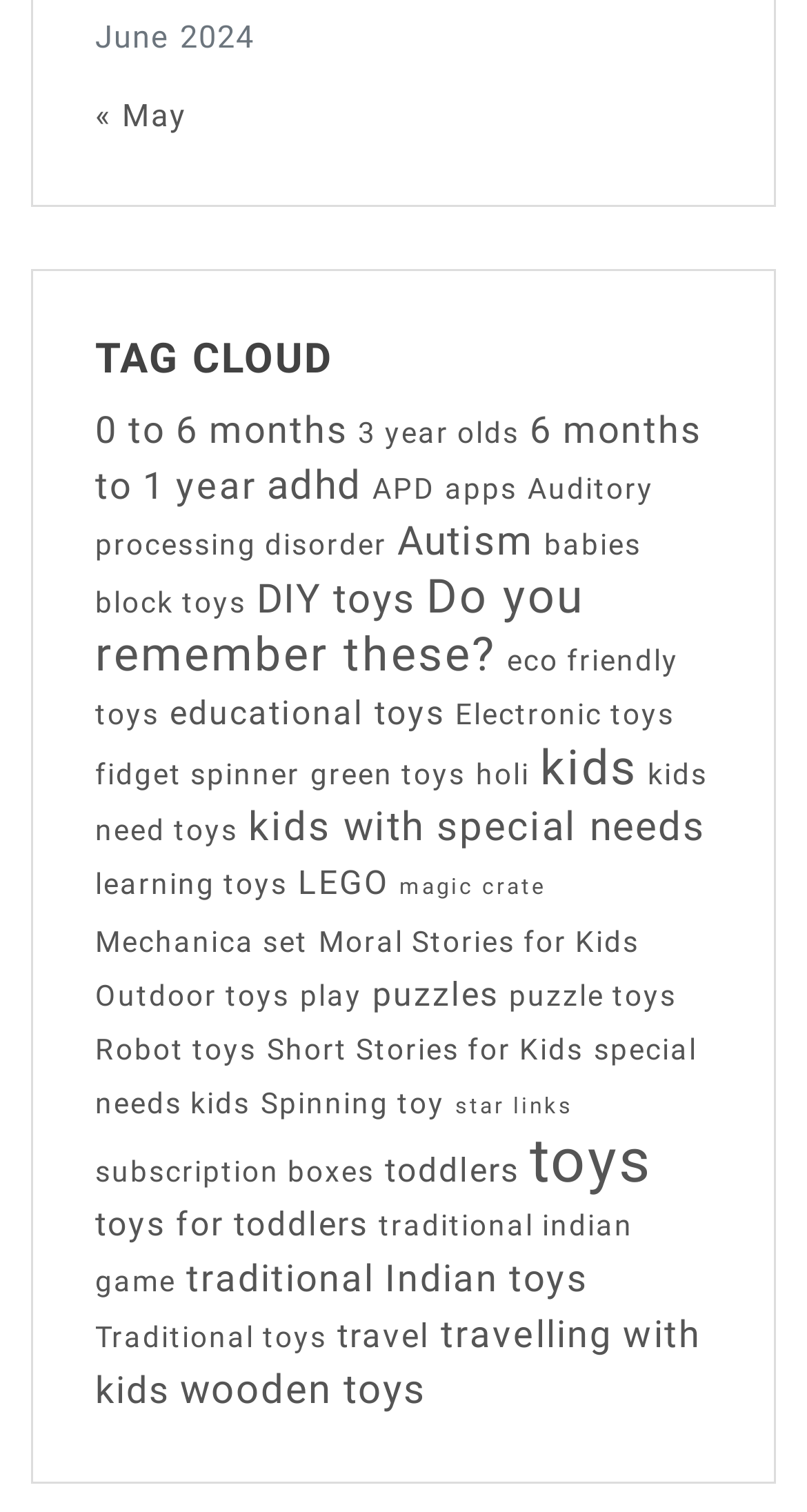Determine the bounding box coordinates for the area that needs to be clicked to fulfill this task: "Go to 'previous month'". The coordinates must be given as four float numbers between 0 and 1, i.e., [left, top, right, bottom].

[0.118, 0.065, 0.231, 0.089]